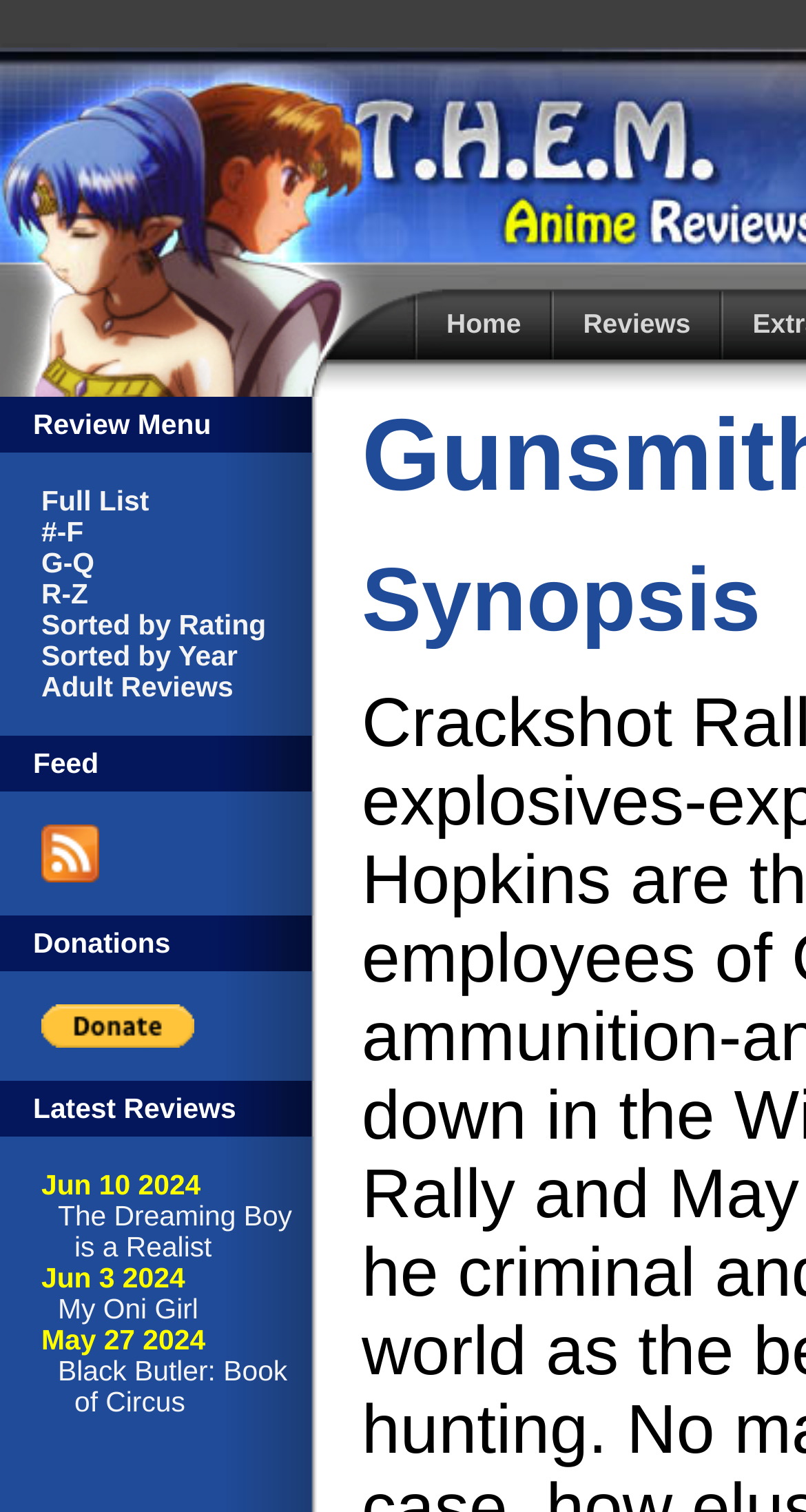Determine the bounding box coordinates of the region to click in order to accomplish the following instruction: "read review of The Dreaming Boy is a Realist". Provide the coordinates as four float numbers between 0 and 1, specifically [left, top, right, bottom].

[0.072, 0.794, 0.362, 0.835]